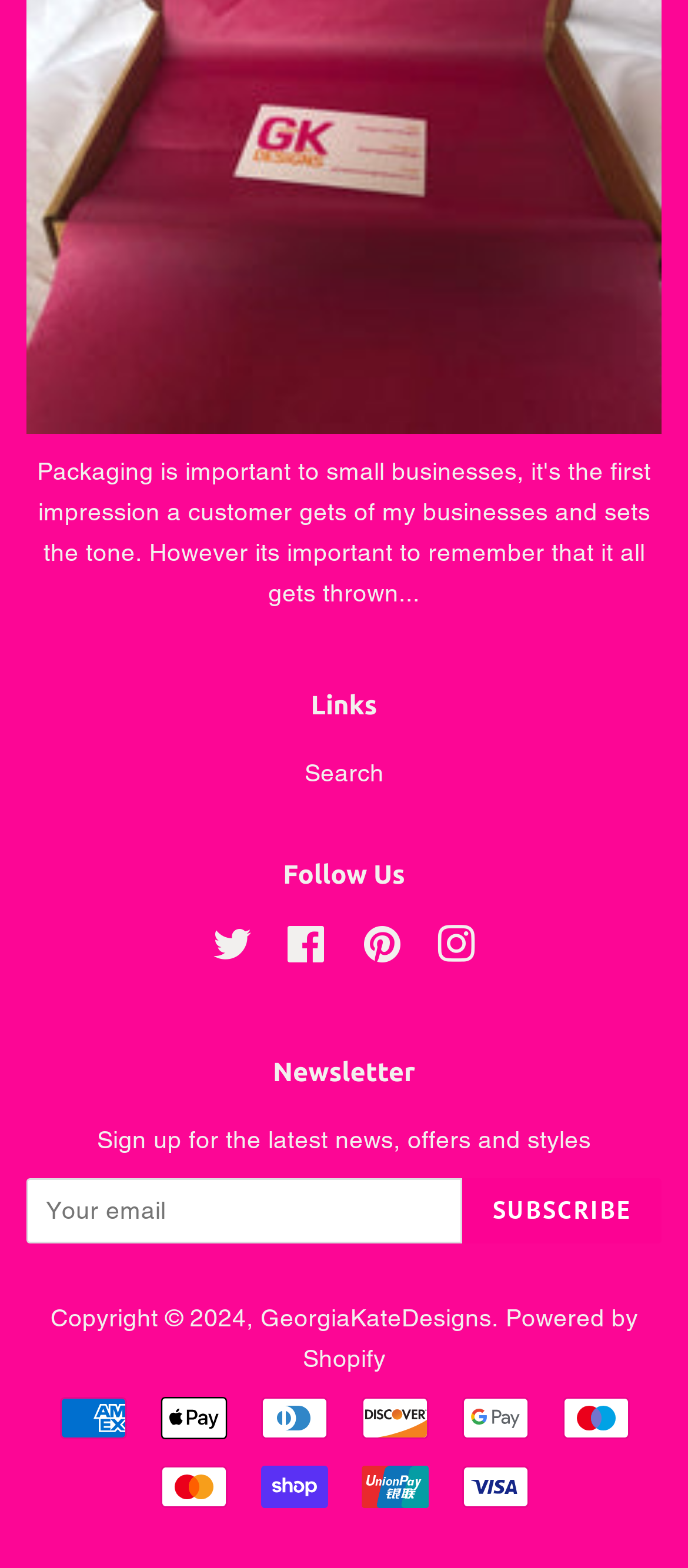What is the purpose of the 'Search' link?
Based on the visual details in the image, please answer the question thoroughly.

The 'Search' link is located at the top of the webpage, suggesting that it allows users to search for specific content or products within the website.